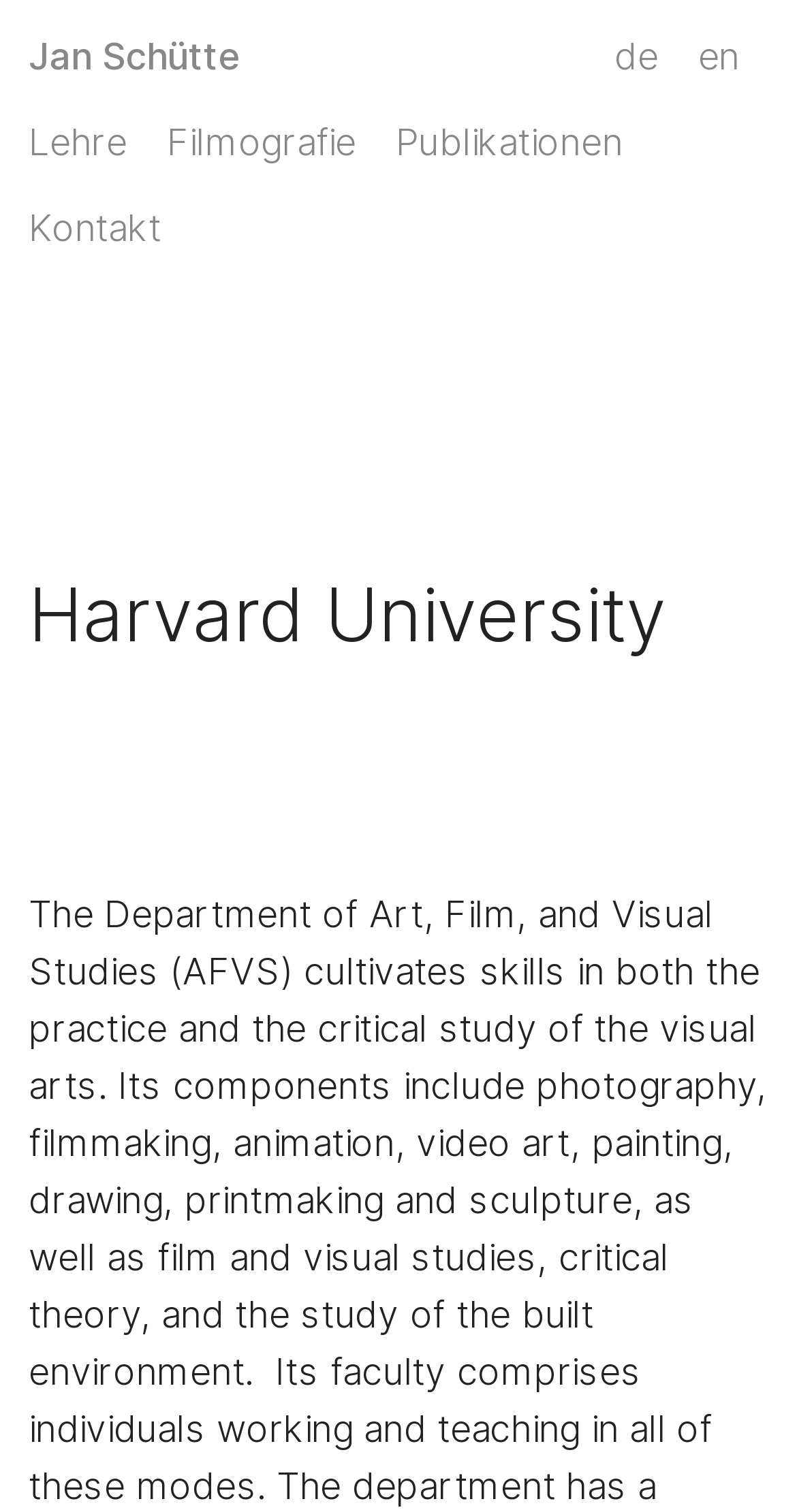Give a one-word or phrase response to the following question: How many navigation links are available on the top of the webpage?

4